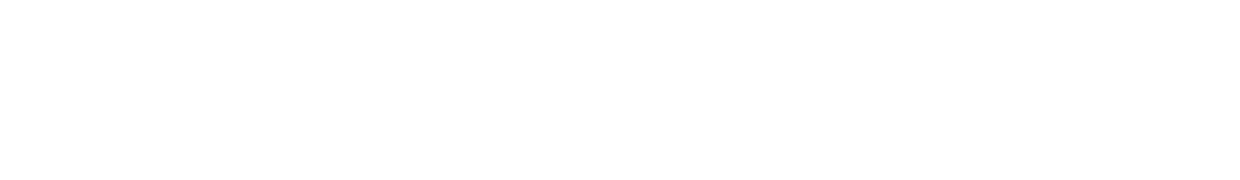Please answer the following query using a single word or phrase: 
What is the focus of the 'Die Technology Project'?

Innovations or studies